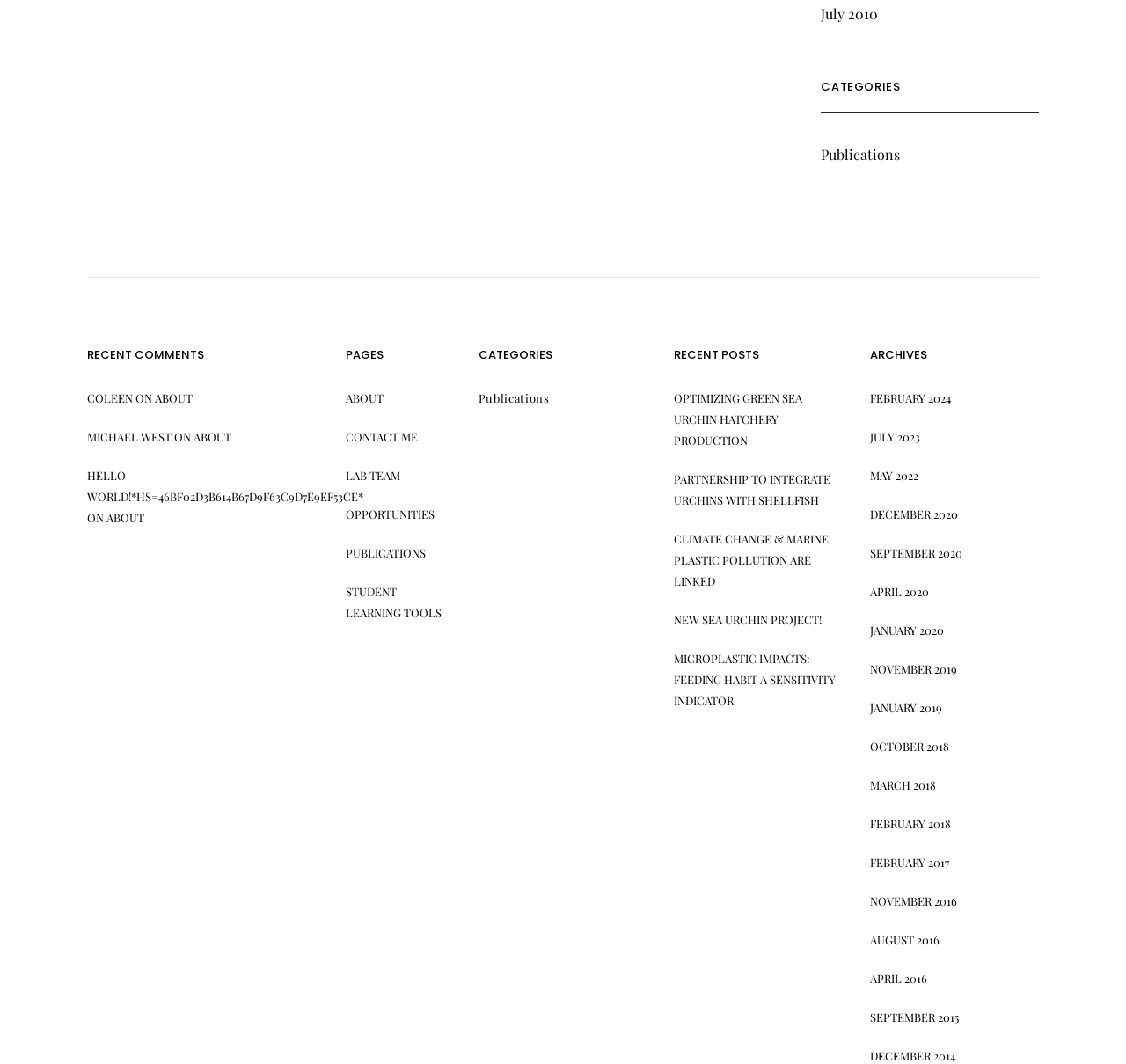Determine the bounding box coordinates of the clickable region to follow the instruction: "Access publications".

[0.729, 0.136, 0.799, 0.154]